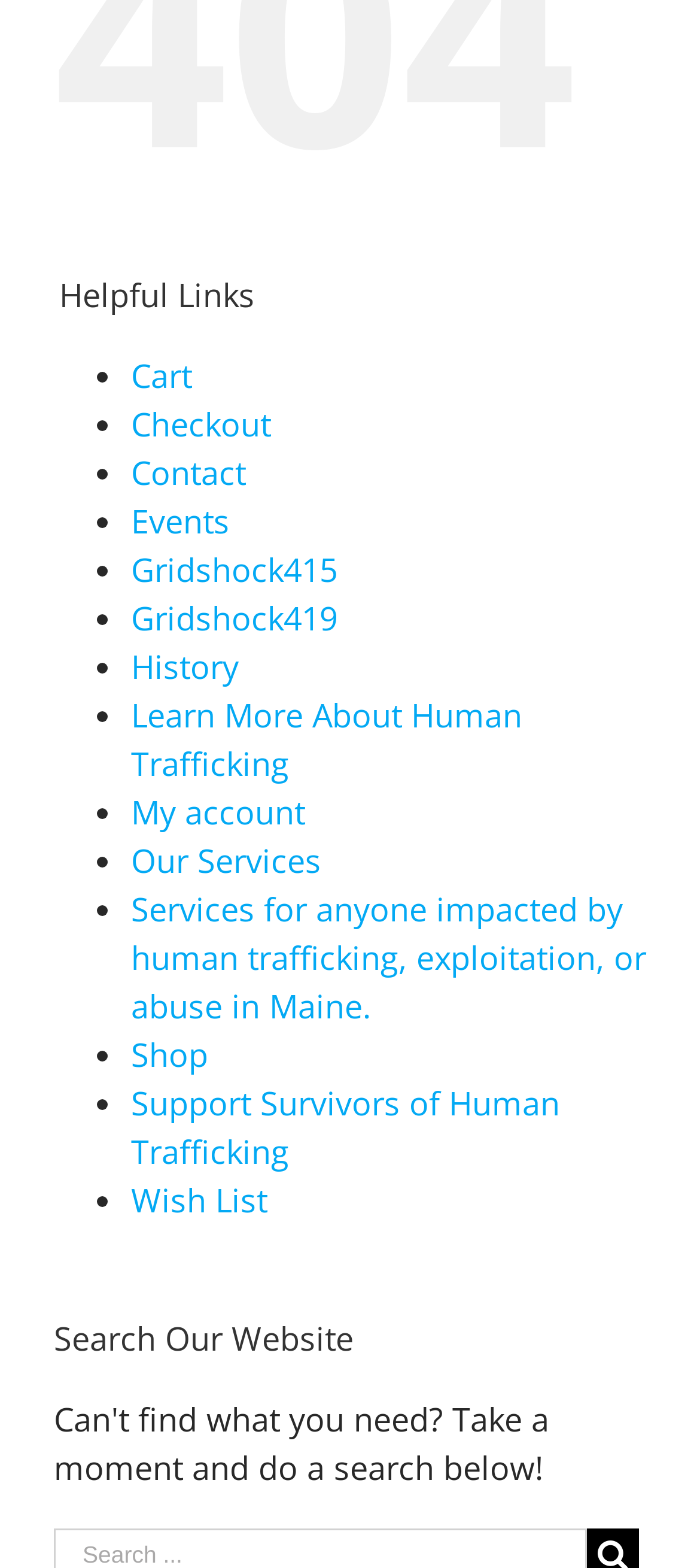Identify and provide the bounding box for the element described by: "Privacy Policy".

None